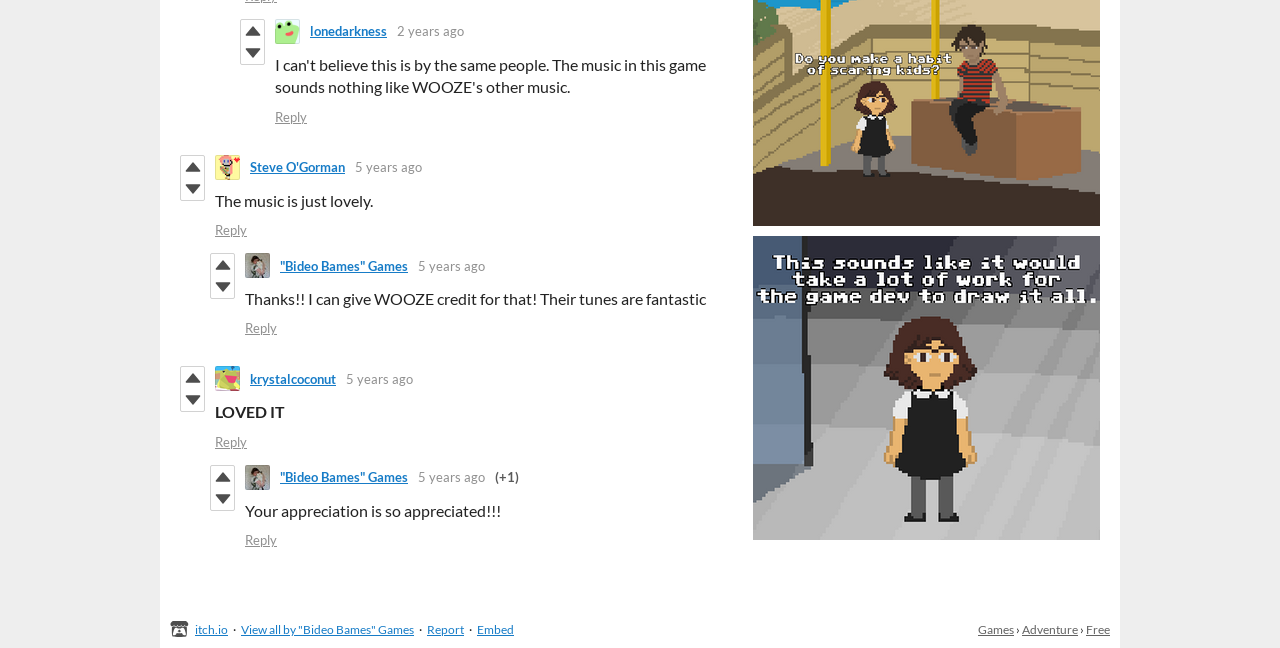Locate the bounding box coordinates of the area that needs to be clicked to fulfill the following instruction: "Vote down the comment". The coordinates should be in the format of four float numbers between 0 and 1, namely [left, top, right, bottom].

[0.141, 0.274, 0.159, 0.308]